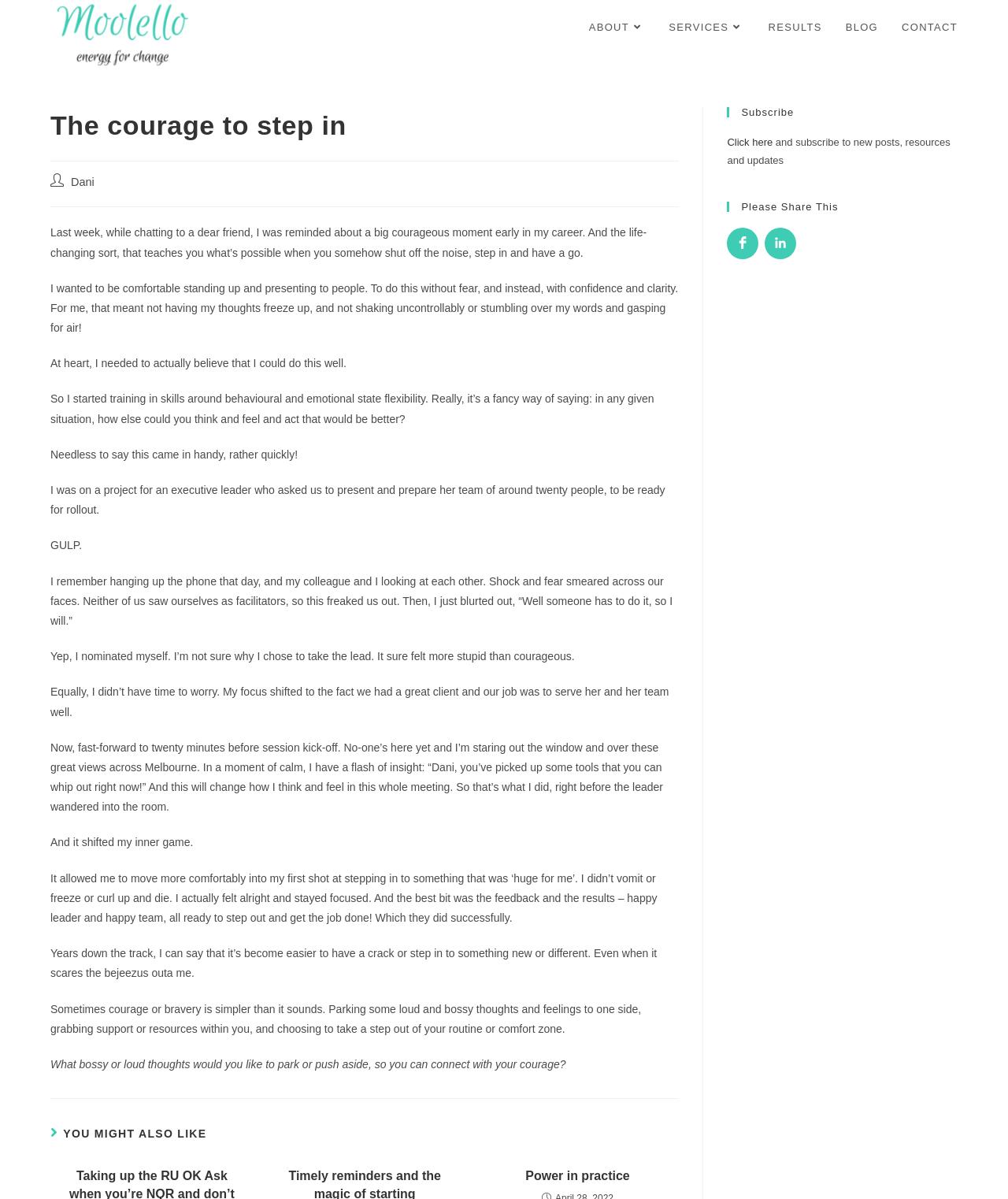What is the topic of the blog post? Look at the image and give a one-word or short phrase answer.

Courage and stepping out of comfort zone